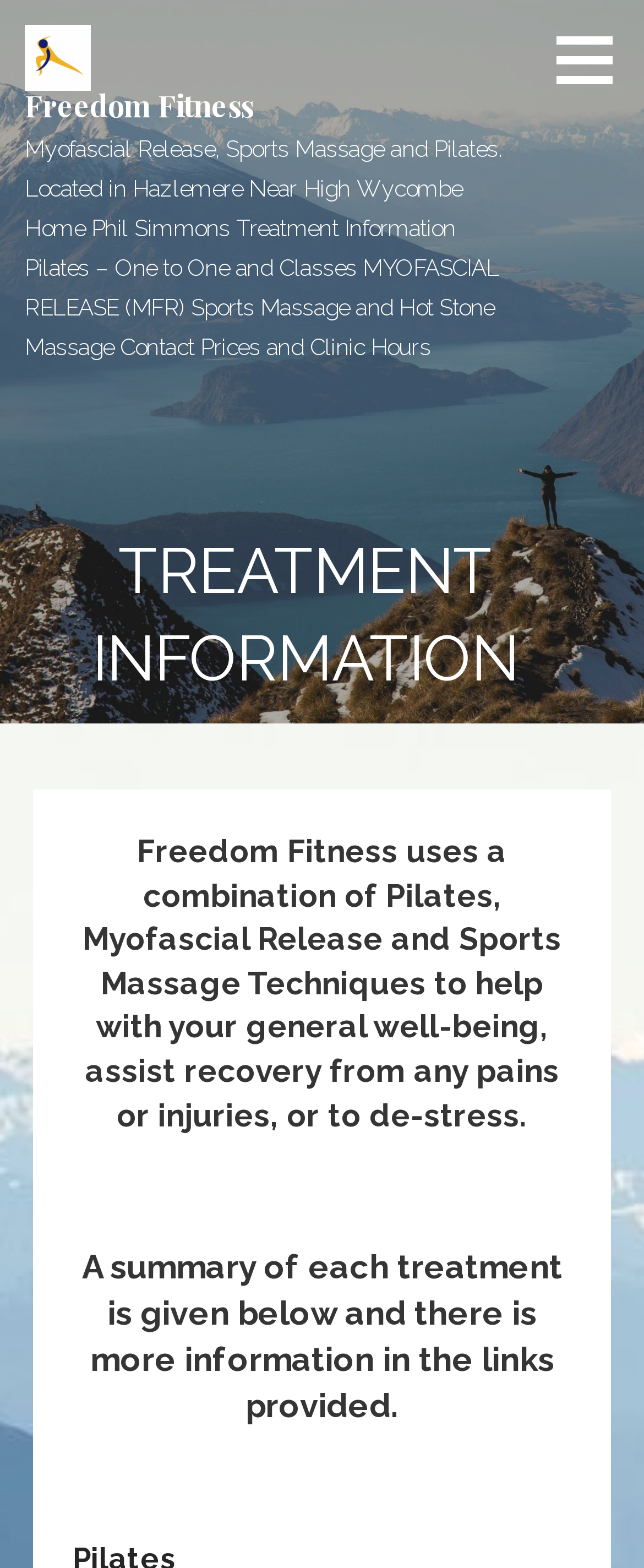Where is Freedom Fitness located?
Refer to the screenshot and respond with a concise word or phrase.

Hazlemere Near High Wycombe